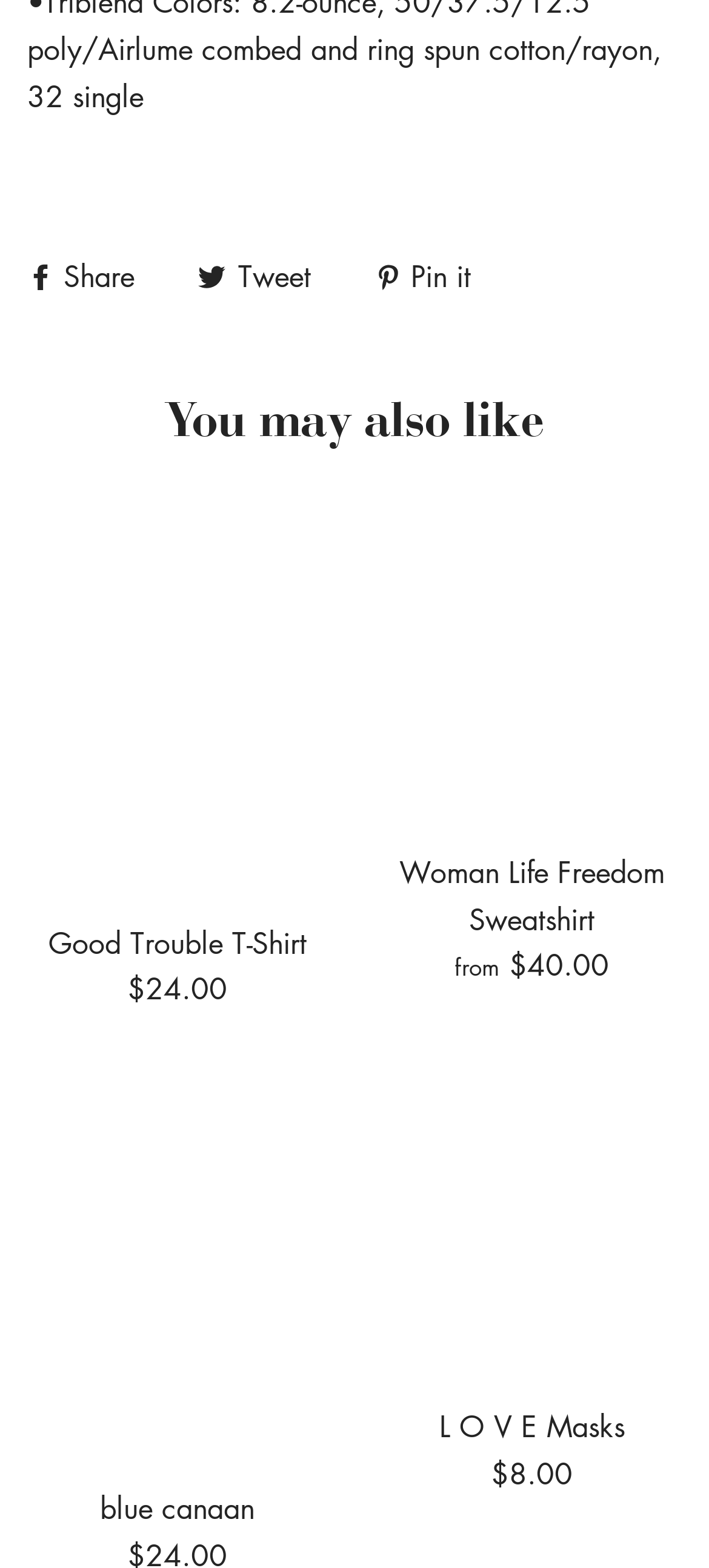Determine the bounding box coordinates of the element's region needed to click to follow the instruction: "Submit a new topic". Provide these coordinates as four float numbers between 0 and 1, formatted as [left, top, right, bottom].

None